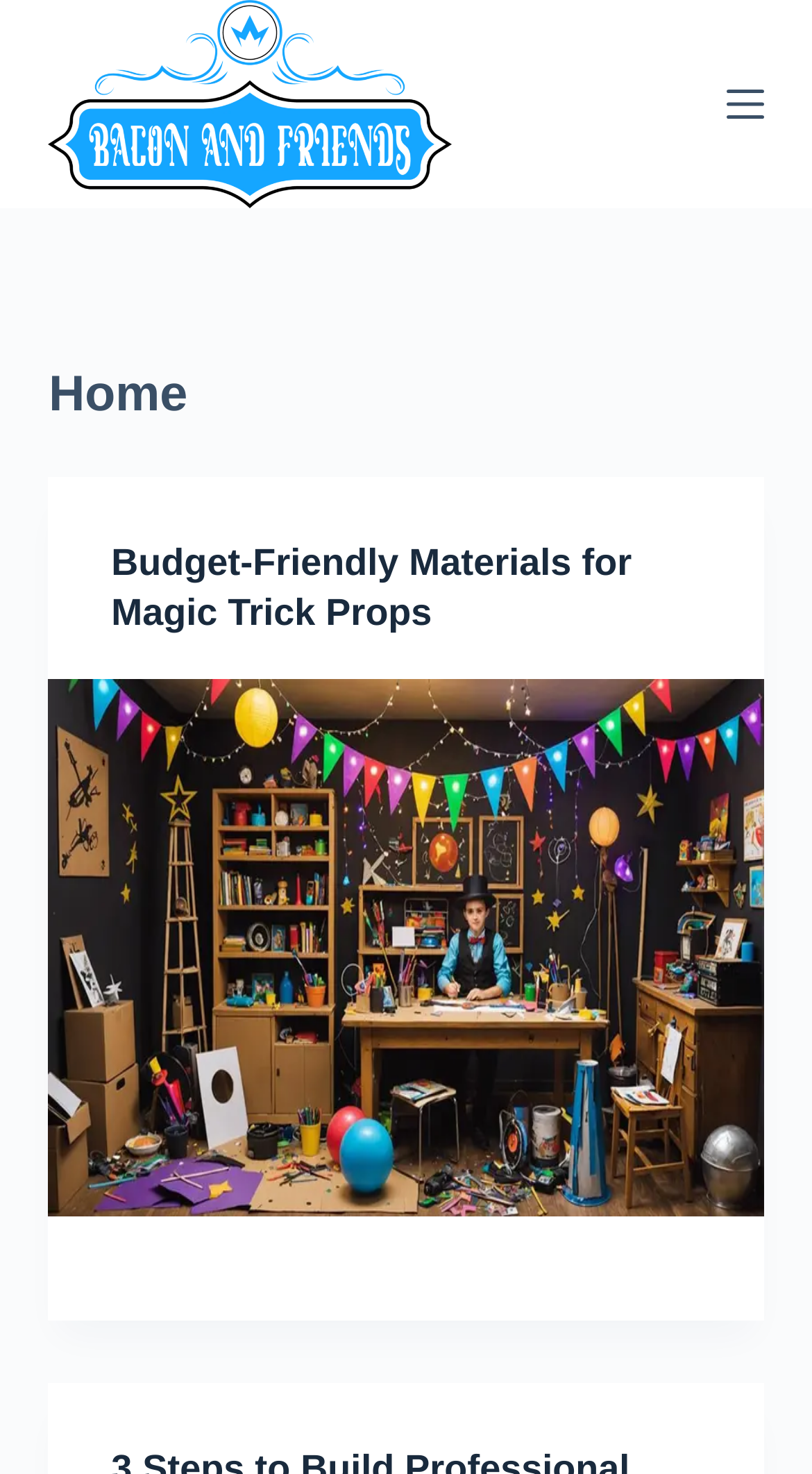What is the purpose of the 'Menu' button?
With the help of the image, please provide a detailed response to the question.

The 'Menu' button is typically used to navigate through different sections of a website. Its presence at the top right corner of the webpage suggests that it provides access to other pages or features of the website.